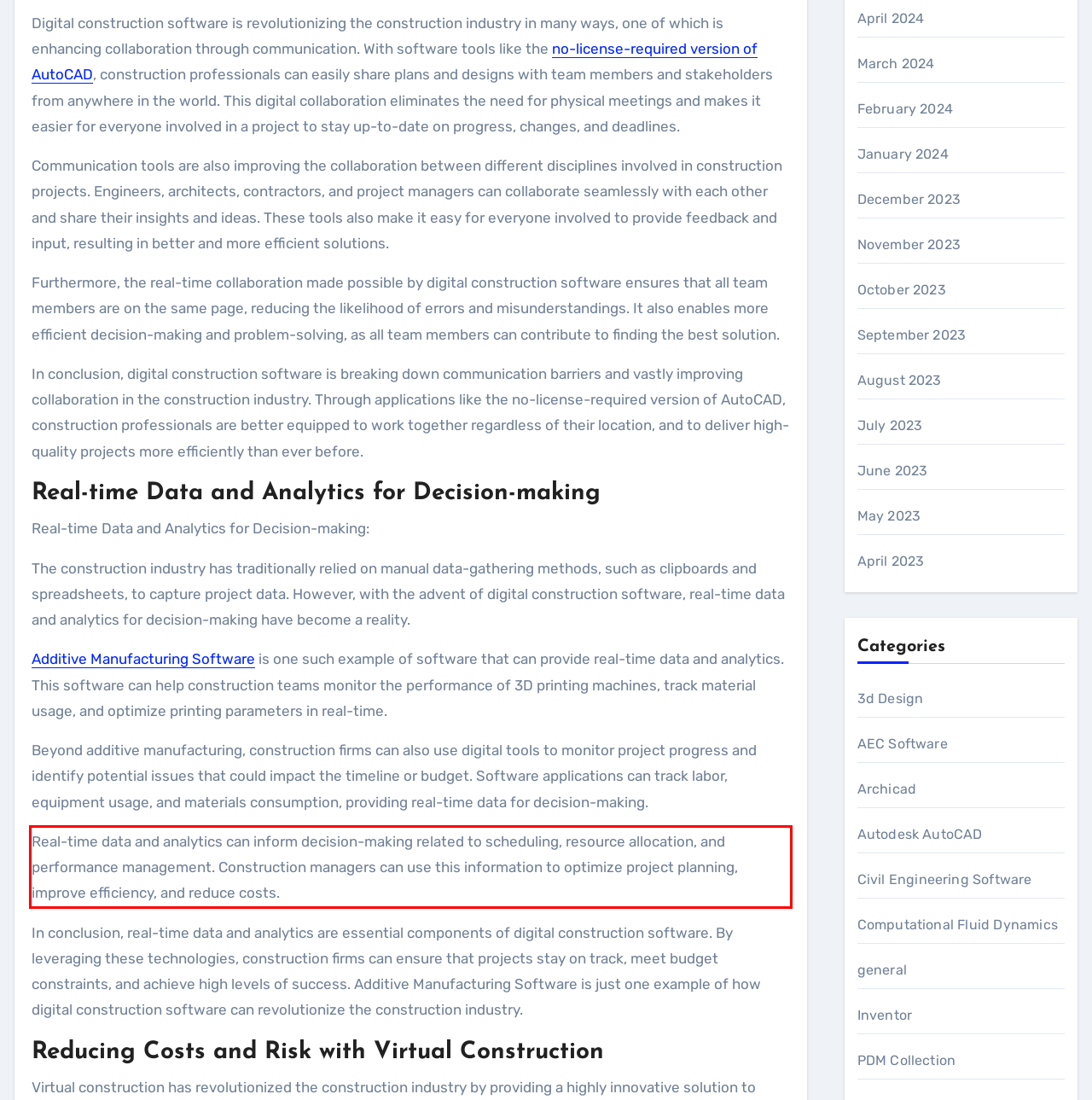Given the screenshot of a webpage, identify the red rectangle bounding box and recognize the text content inside it, generating the extracted text.

Real-time data and analytics can inform decision-making related to scheduling, resource allocation, and performance management. Construction managers can use this information to optimize project planning, improve efficiency, and reduce costs.